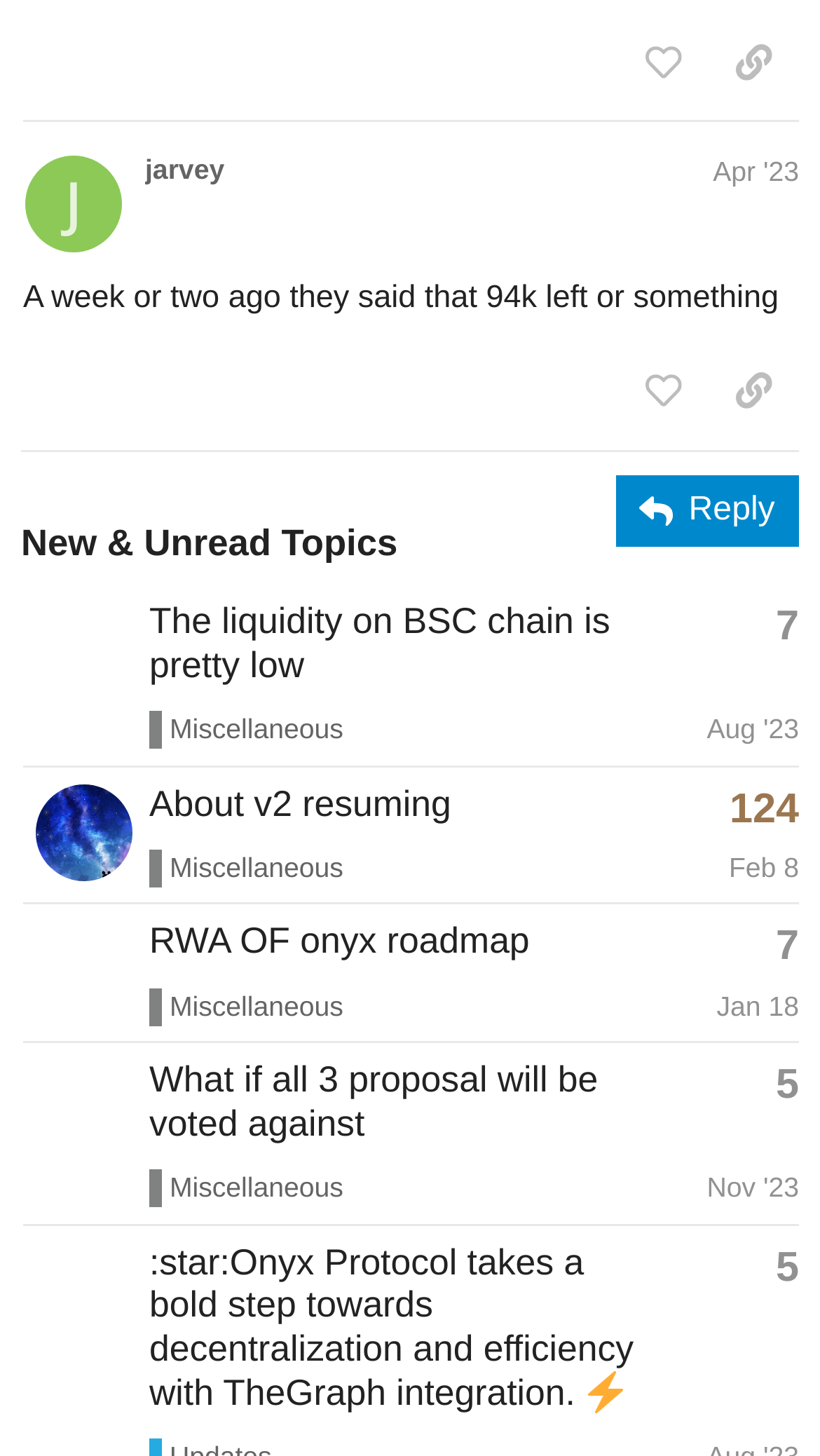Please determine the bounding box coordinates for the element that should be clicked to follow these instructions: "reply".

[0.751, 0.326, 0.974, 0.375]